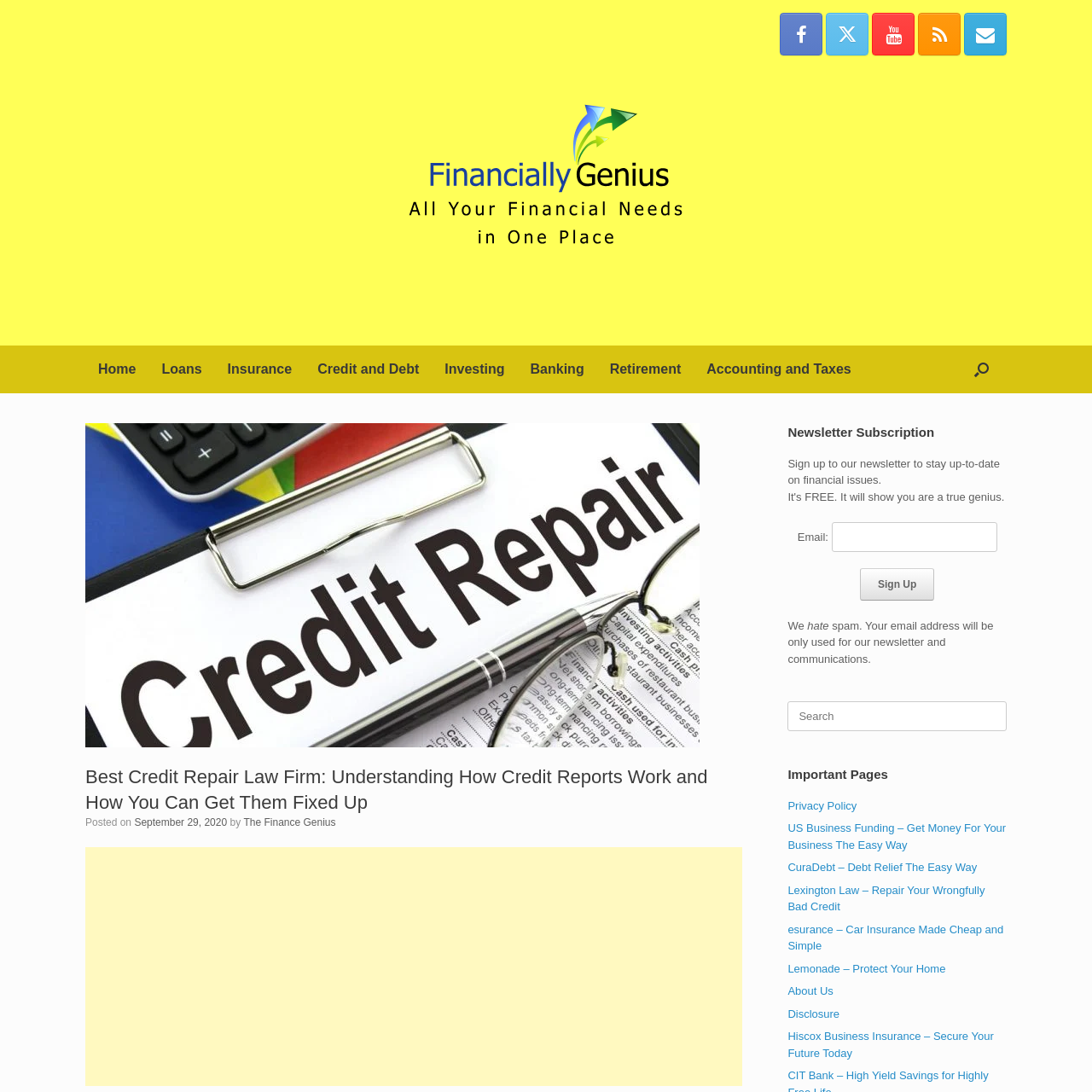Please answer the following question using a single word or phrase: 
What is the newsletter subscription for?

Financial issues